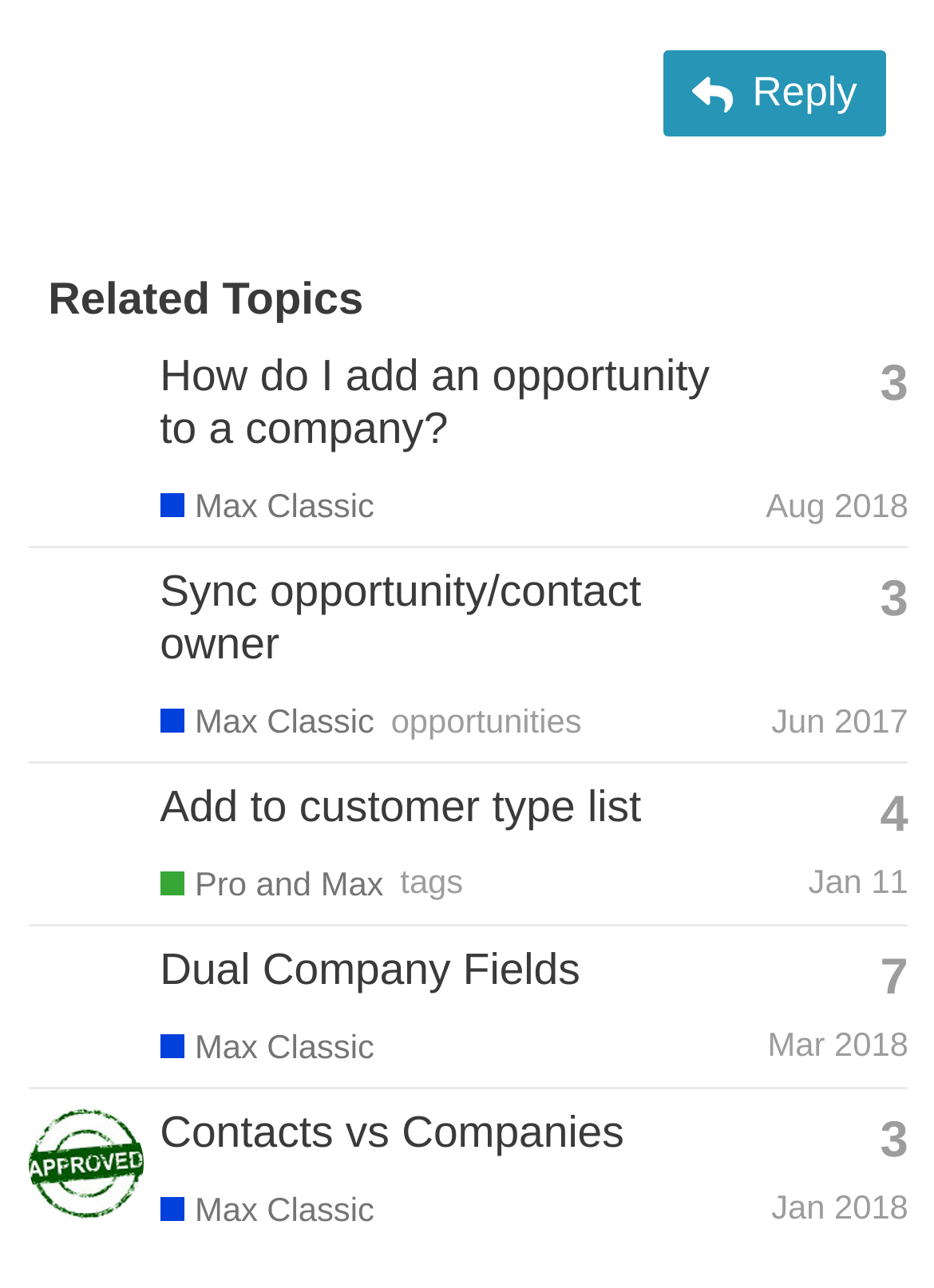Identify the bounding box coordinates of the element to click to follow this instruction: 'View the topic 'How do I add an opportunity to a company?''. Ensure the coordinates are four float values between 0 and 1, provided as [left, top, right, bottom].

[0.171, 0.272, 0.76, 0.352]